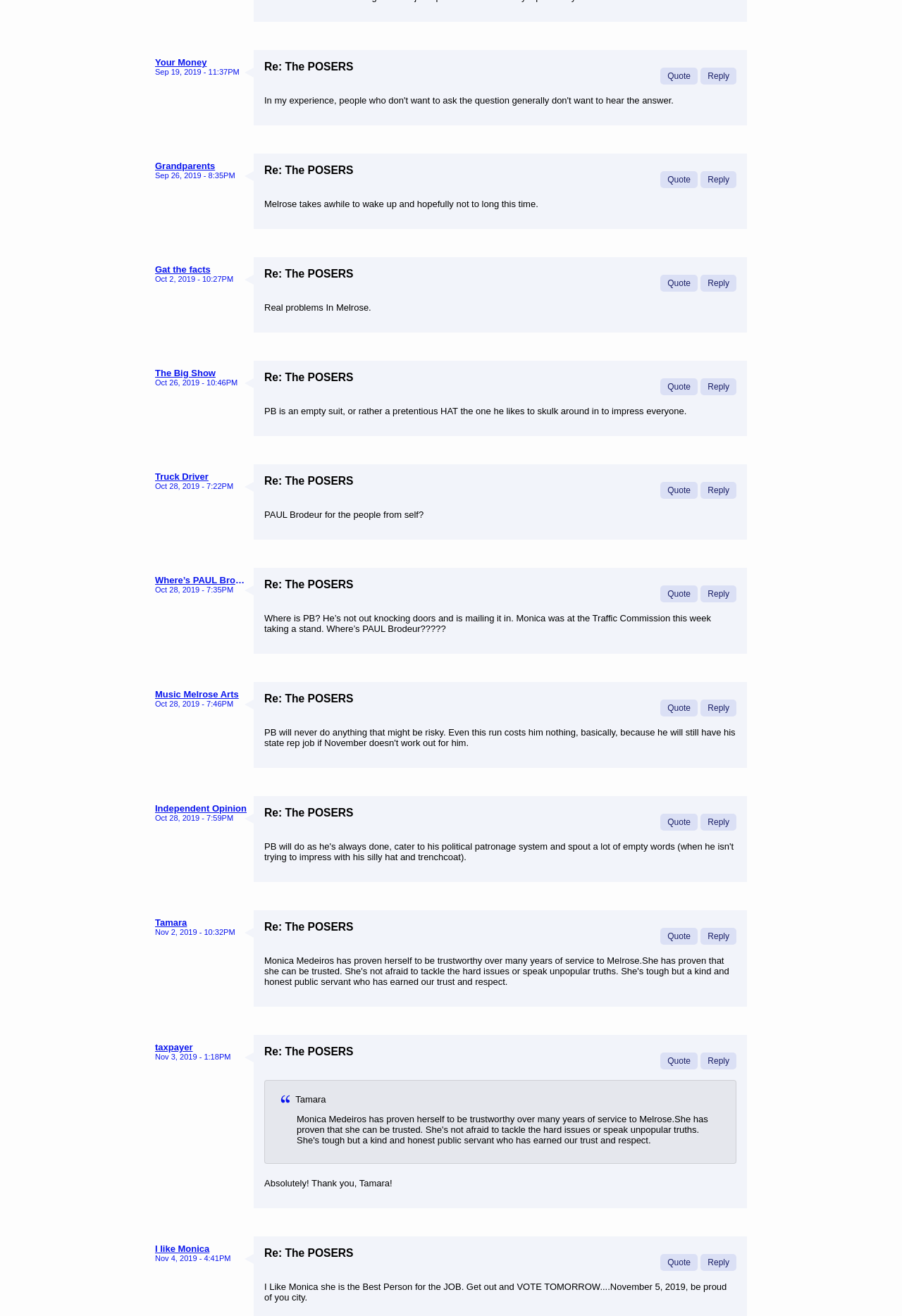Find the bounding box coordinates corresponding to the UI element with the description: "Quote". The coordinates should be formatted as [left, top, right, bottom], with values as floats between 0 and 1.

[0.732, 0.8, 0.773, 0.813]